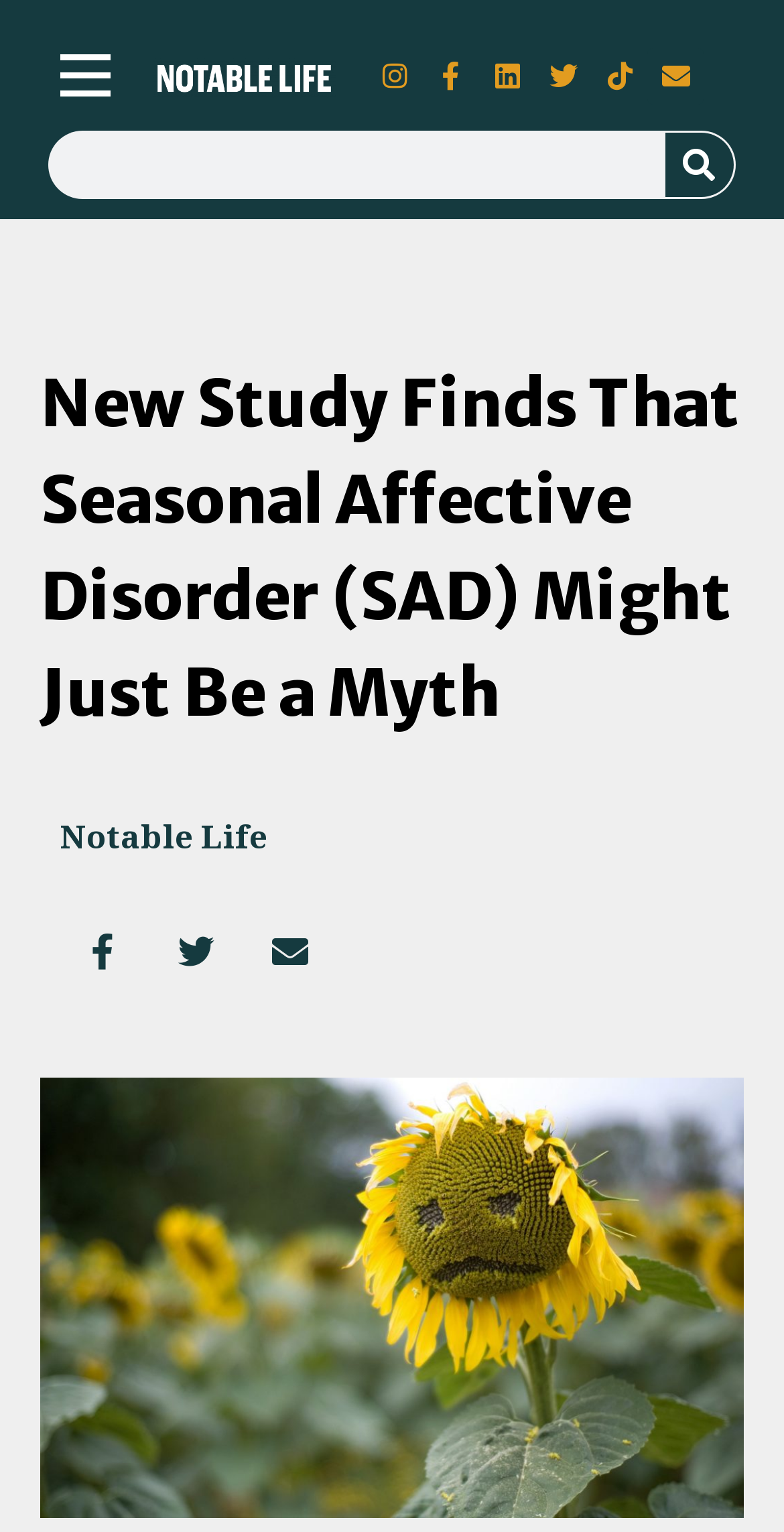Answer the following inquiry with a single word or phrase:
What is the purpose of the search box?

To search